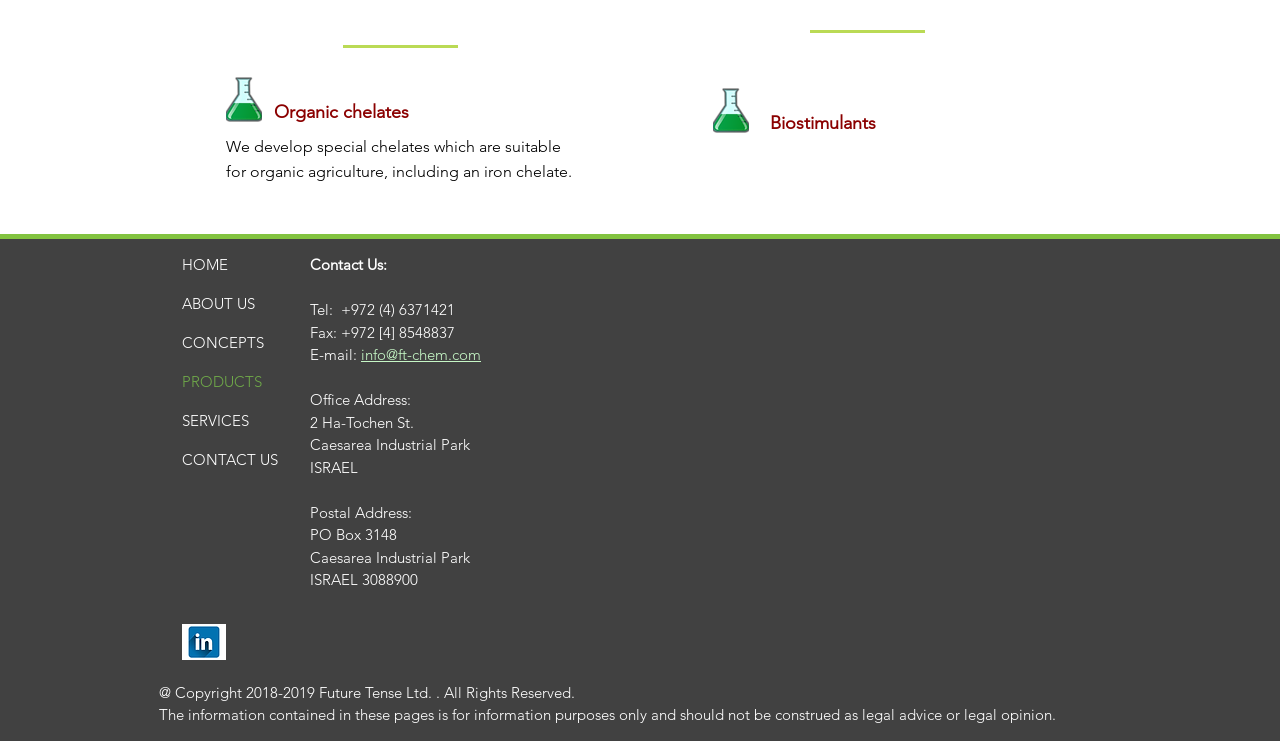Provide the bounding box coordinates of the area you need to click to execute the following instruction: "Click linked-in".

[0.142, 0.841, 0.177, 0.89]